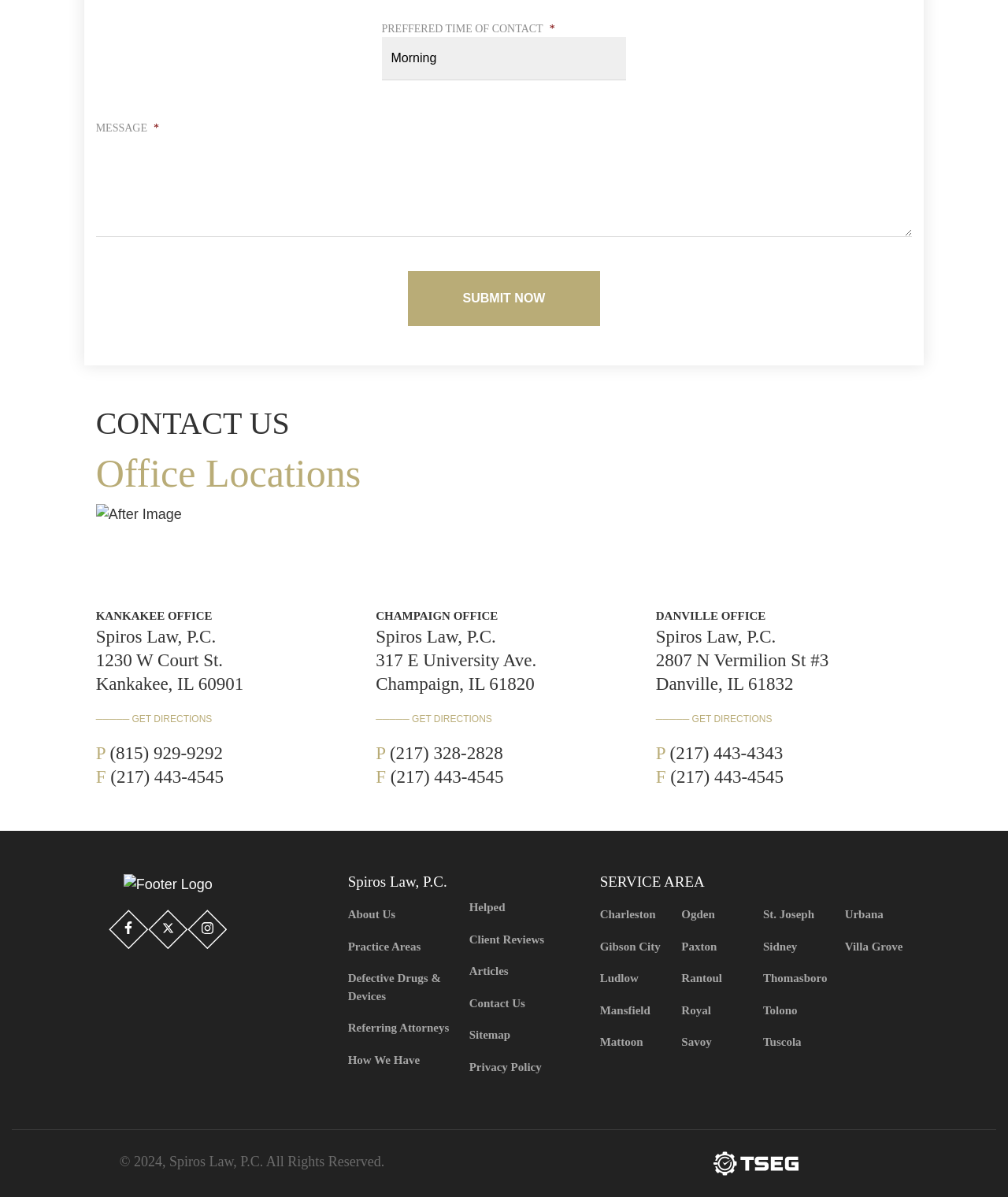Locate the bounding box coordinates of the element you need to click to accomplish the task described by this instruction: "Get directions to Kankakee office".

[0.131, 0.415, 0.21, 0.424]